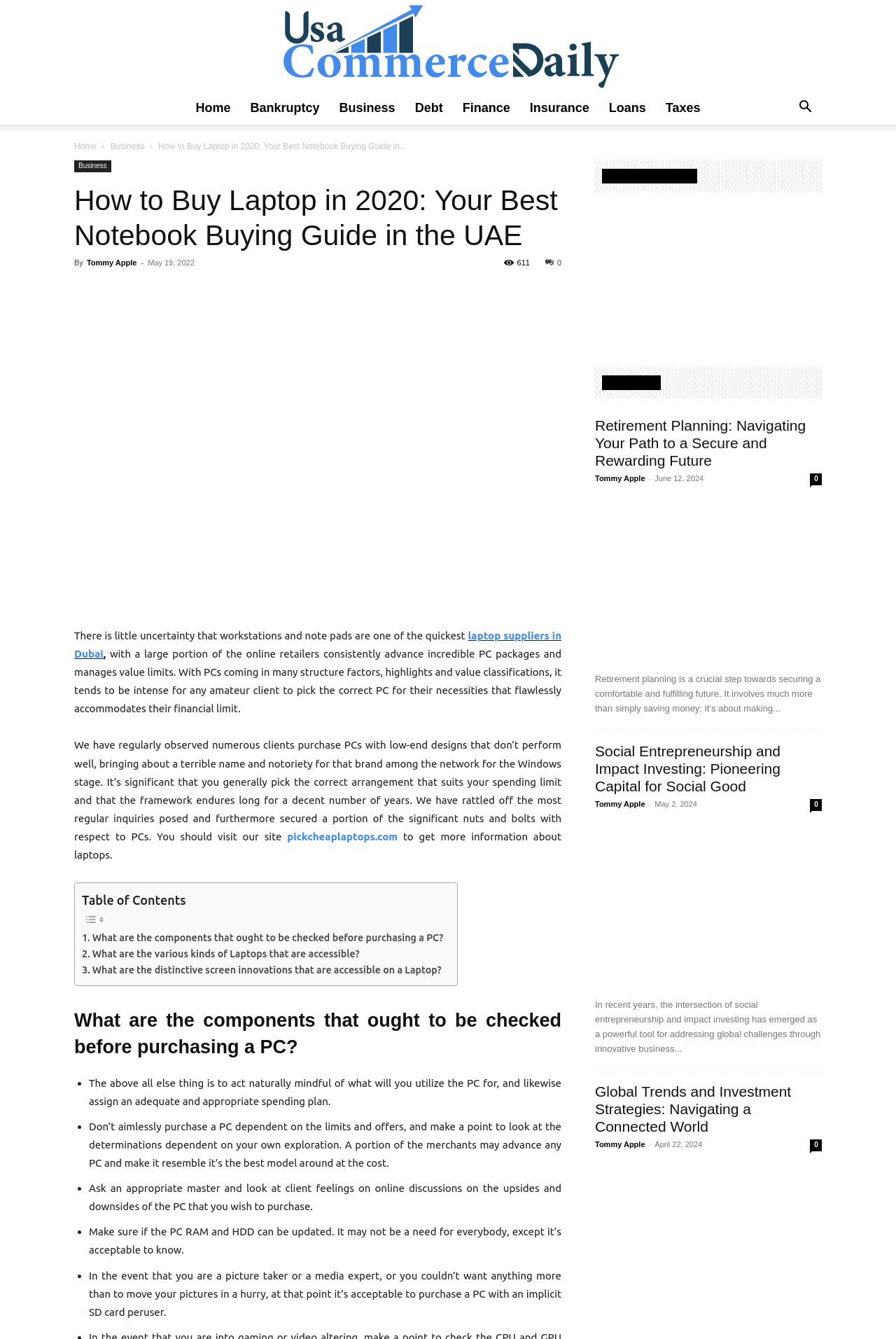Please locate the bounding box coordinates of the element that should be clicked to complete the given instruction: "Learn more about 'Retirement Planning'".

[0.664, 0.371, 0.917, 0.494]